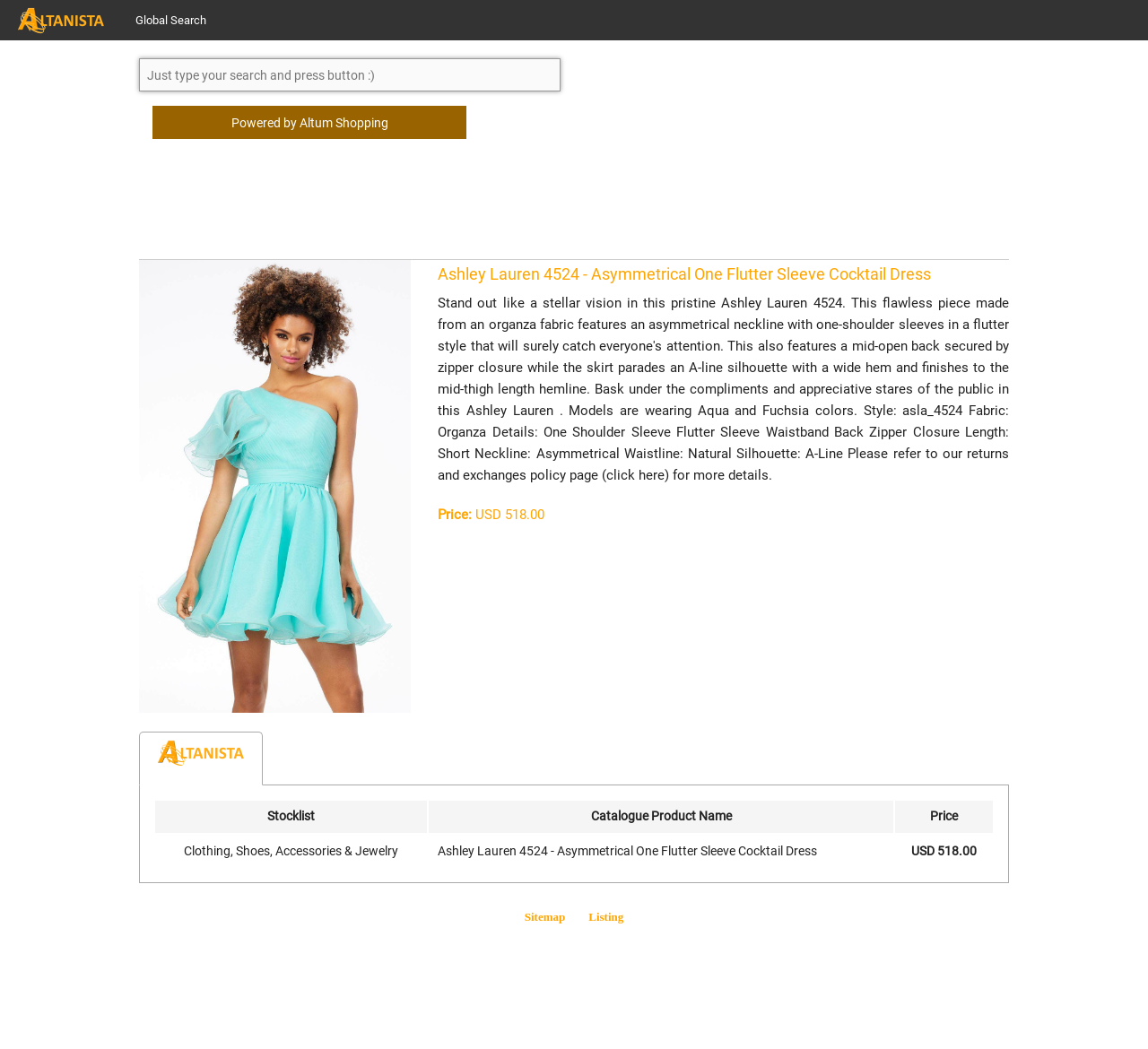What is the purpose of the search box? Using the information from the screenshot, answer with a single word or phrase.

To search products